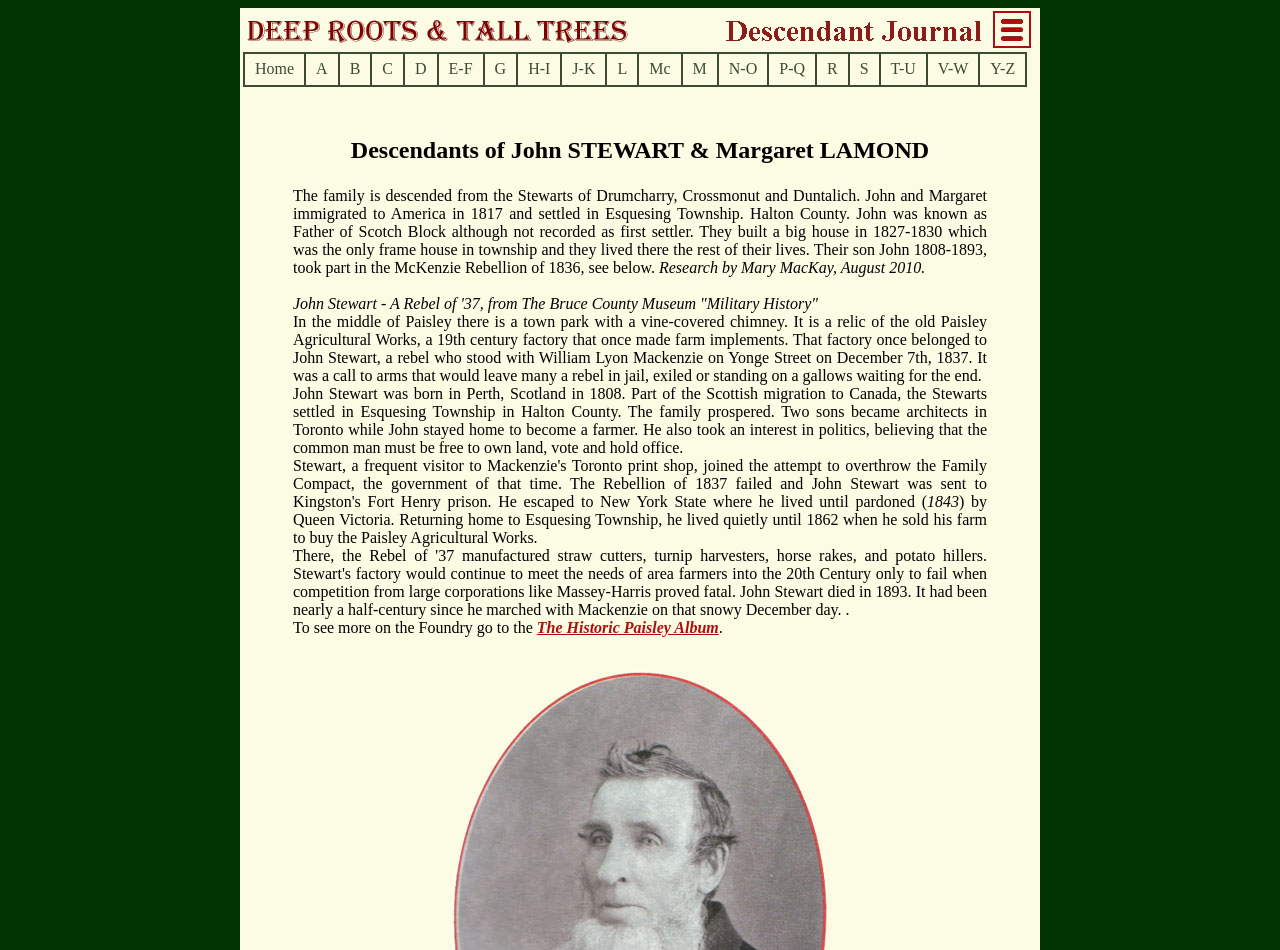What is the name of John Stewart's father?
Using the details shown in the screenshot, provide a comprehensive answer to the question.

The webpage does not provide information about John Stewart's father's name. It only mentions John Stewart and his mother Margaret Lamond.